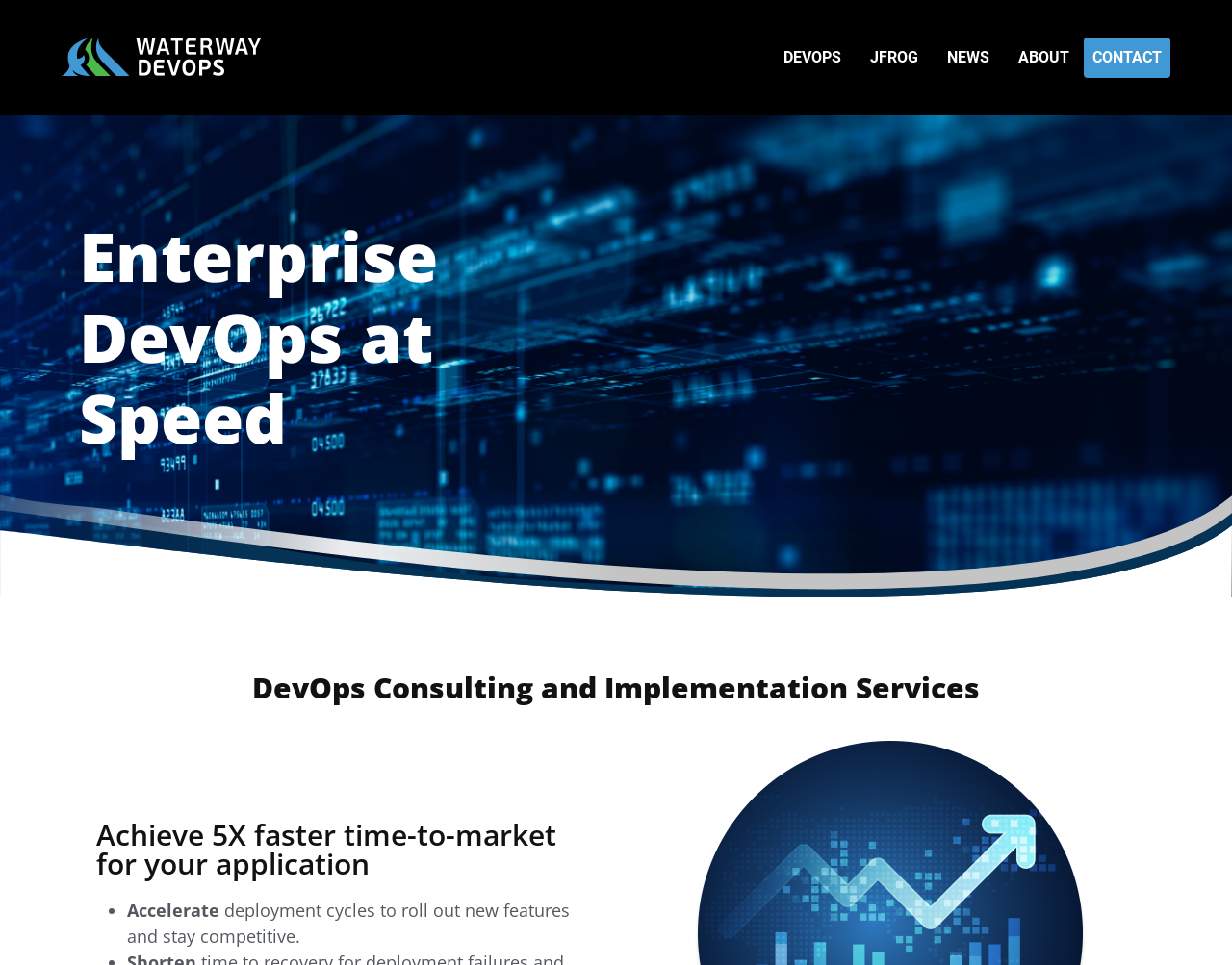How many navigation links are there?
Use the information from the screenshot to give a comprehensive response to the question.

I counted the number of links in the top navigation bar, which are 'DEVOPS', 'JFROG', 'NEWS', 'ABOUT', and 'CONTACT'.